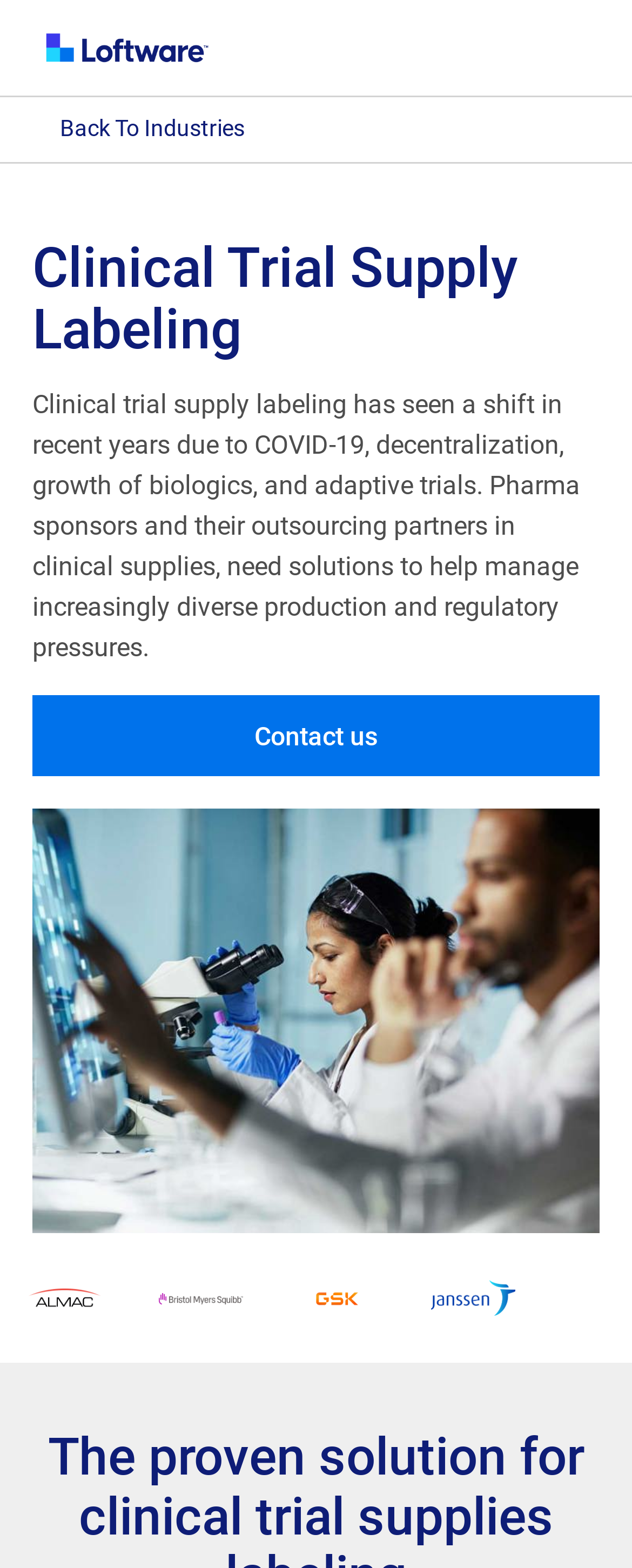Given the element description: "alt="IMG-global-Loftware-logo"", predict the bounding box coordinates of the UI element it refers to, using four float numbers between 0 and 1, i.e., [left, top, right, bottom].

[0.051, 0.013, 0.351, 0.048]